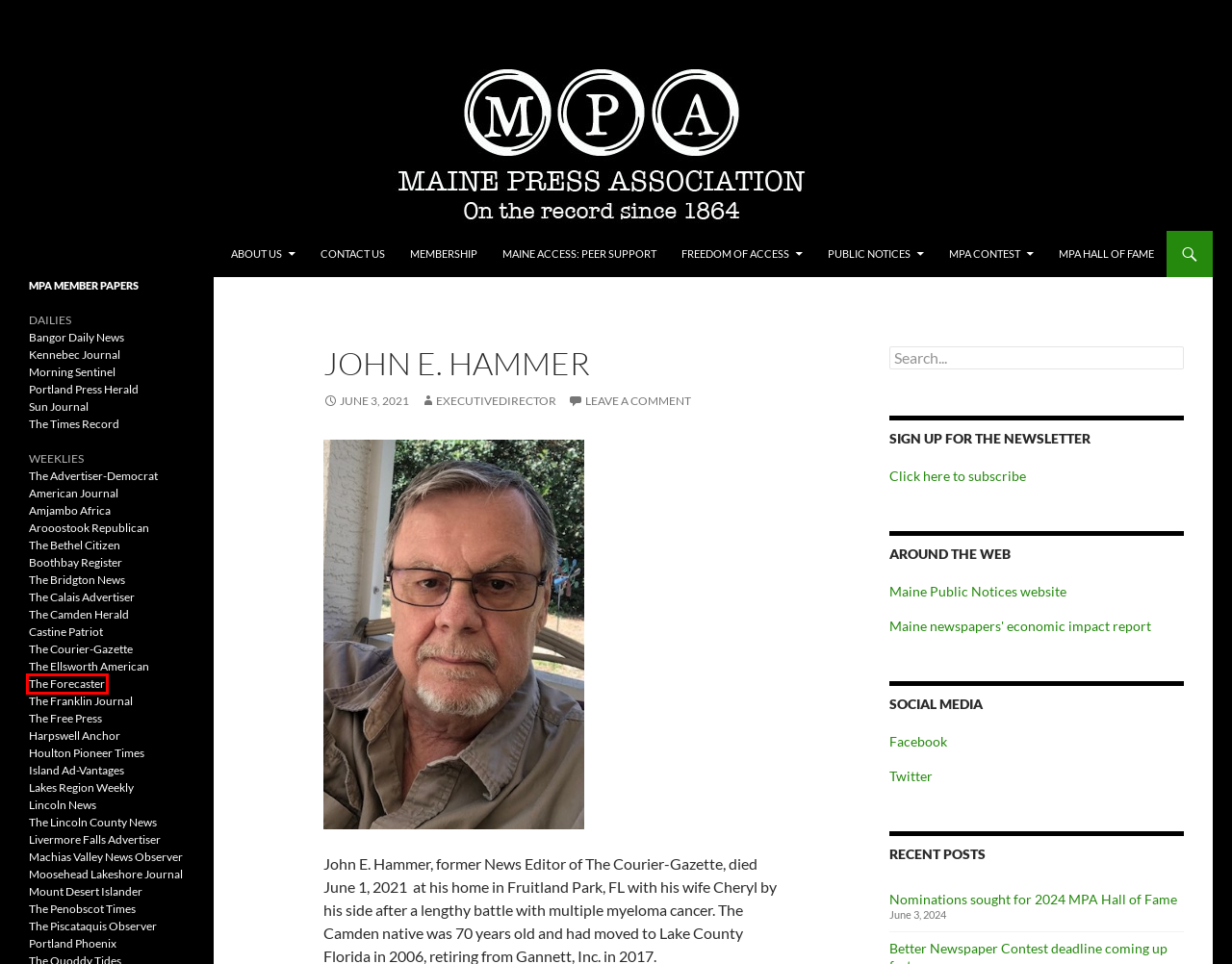Take a look at the provided webpage screenshot featuring a red bounding box around an element. Select the most appropriate webpage description for the page that loads after clicking on the element inside the red bounding box. Here are the candidates:
A. Public Notice Maine | Maine Press Assocation
B. The Harpswell Anchor
C. Boothbay Register | Serving Boothbay, Boothbay Harbor, Southport & Edgecomb since 1876
D. The Forecaster - Portland Press Herald
E. Bangor Daily News - Maine news, sports, politics, and obituaries
F. Freedom of Access | Maine Press Association
G. Contact Us | Maine Press Association
H. The Bridgton News

D